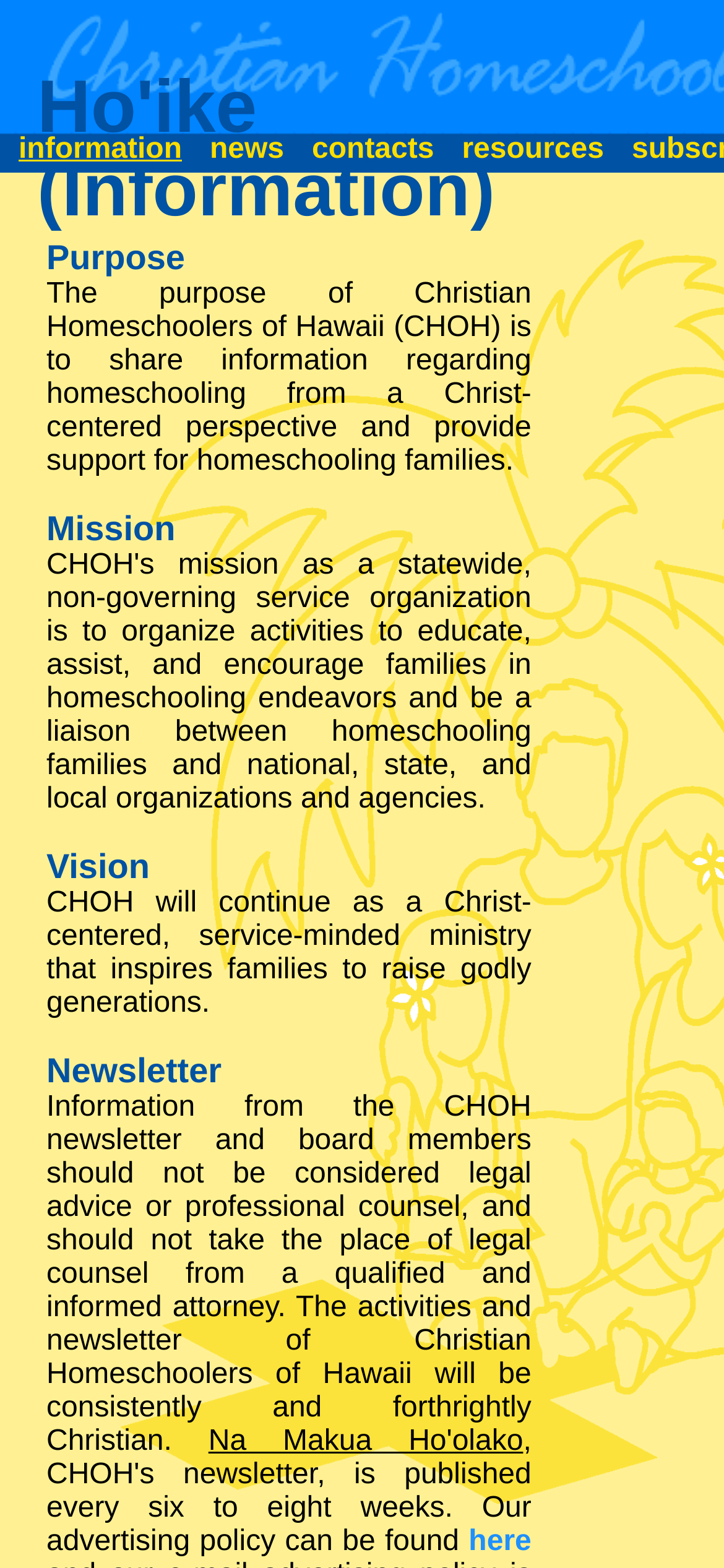Provide the bounding box coordinates for the UI element described in this sentence: "news". The coordinates should be four float values between 0 and 1, i.e., [left, top, right, bottom].

[0.29, 0.085, 0.392, 0.105]